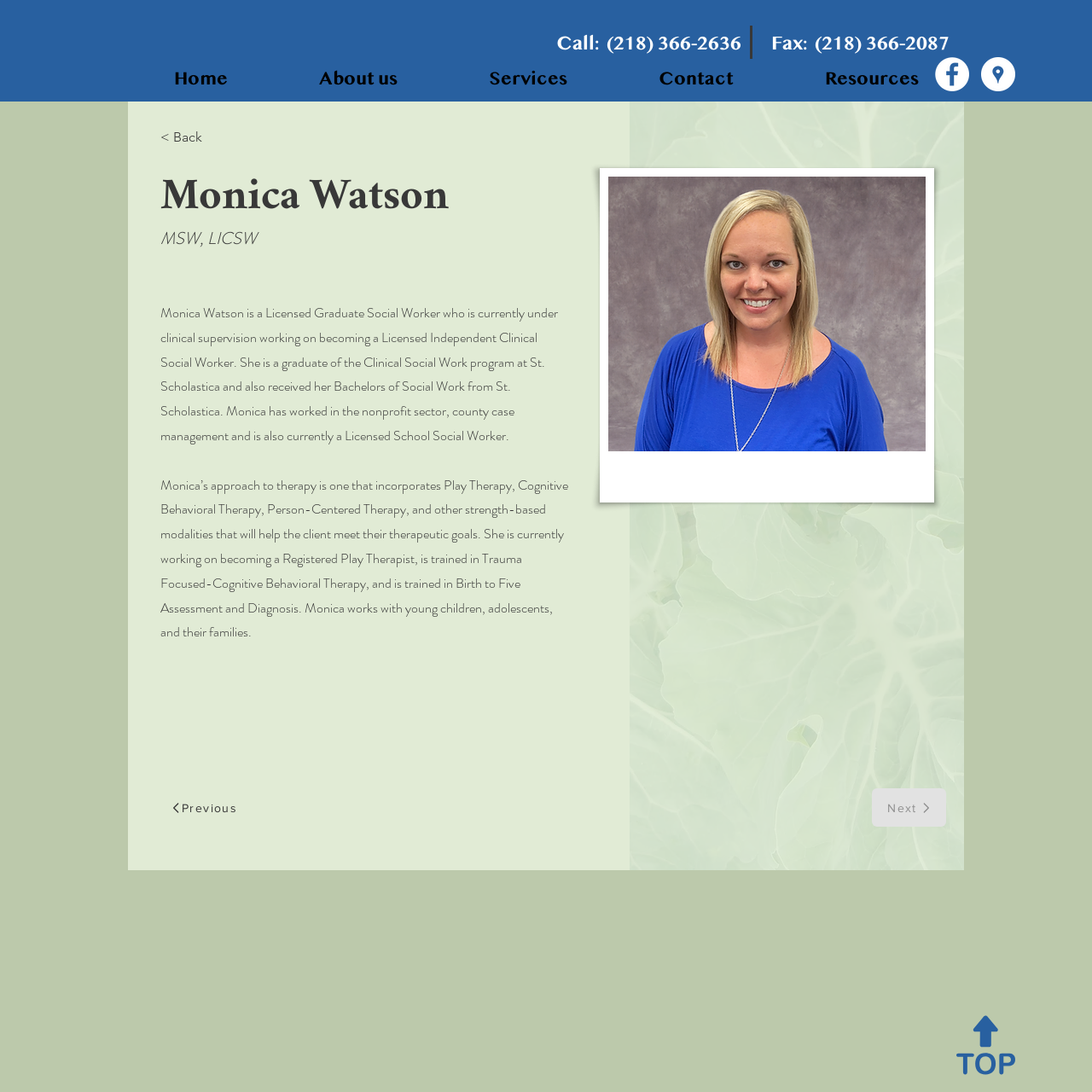Offer an in-depth caption of the entire webpage.

This webpage is about Monica Watson, a Licensed Graduate Social Worker. At the top right corner, there is a social bar with links to Facebook and Google Places, each represented by a white circle icon. Below the social bar, there is a heading with contact information, including a phone number and fax number.

On the left side of the page, there is a navigation menu with links to different sections of the website, including Home, About us, Services, Contact, and Resources. 

The main content of the page is divided into two sections. The top section has a heading with Monica Watson's name, followed by her title, MSW, LICSW. Below that, there is a paragraph describing Monica's background, education, and work experience.

The second section describes Monica's approach to therapy, including the modalities she uses and the populations she works with. This section is accompanied by an image of a cabbage plant on the right side.

Above the cabbage plant image, there is a profile picture of Monica Watson, and below it, there are two buttons, Previous and Next, although the Next button is disabled. 

At the very bottom of the page, there is a link to return to the top of the page, represented by an icon.